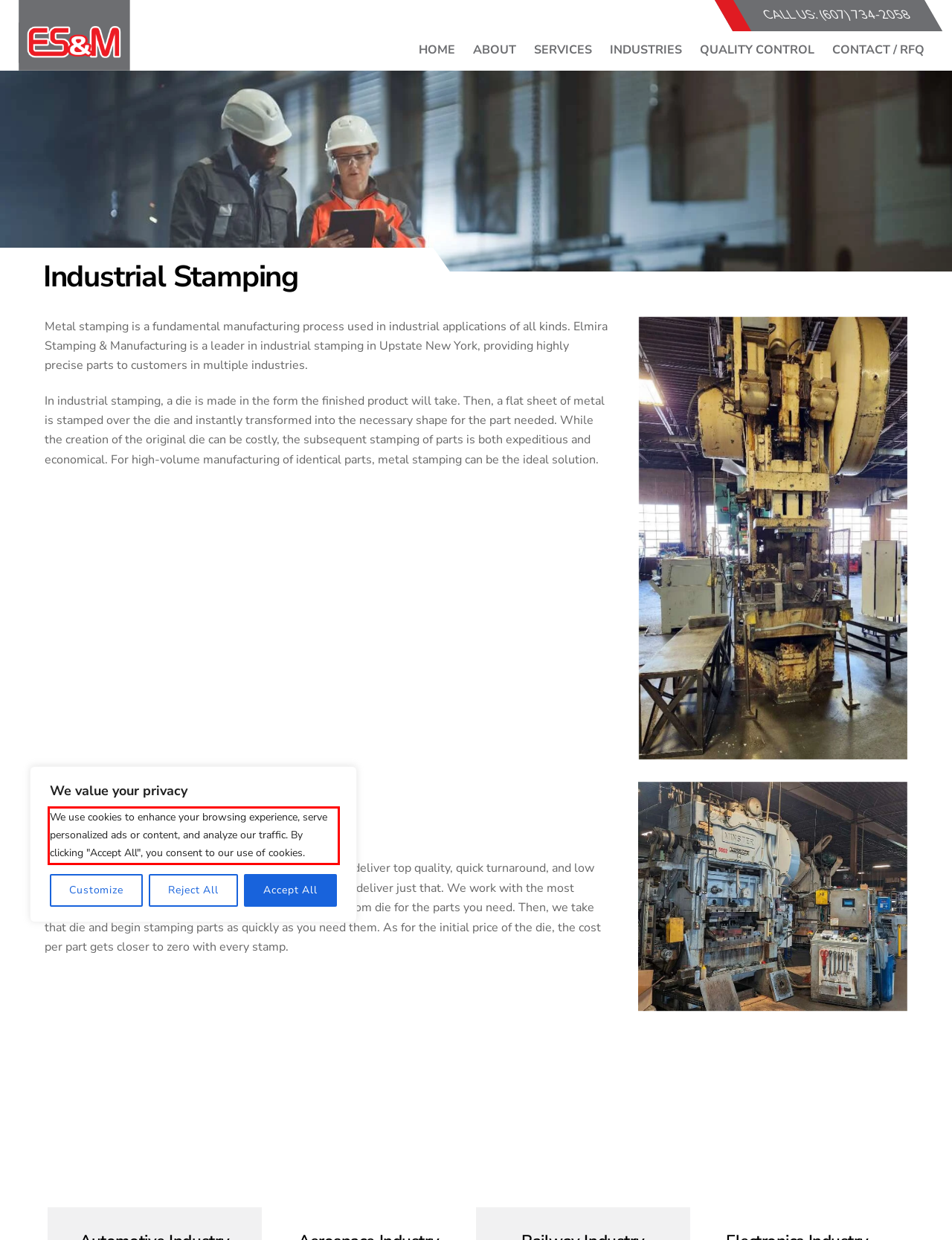You are presented with a screenshot containing a red rectangle. Extract the text found inside this red bounding box.

We use cookies to enhance your browsing experience, serve personalized ads or content, and analyze our traffic. By clicking "Accept All", you consent to our use of cookies.